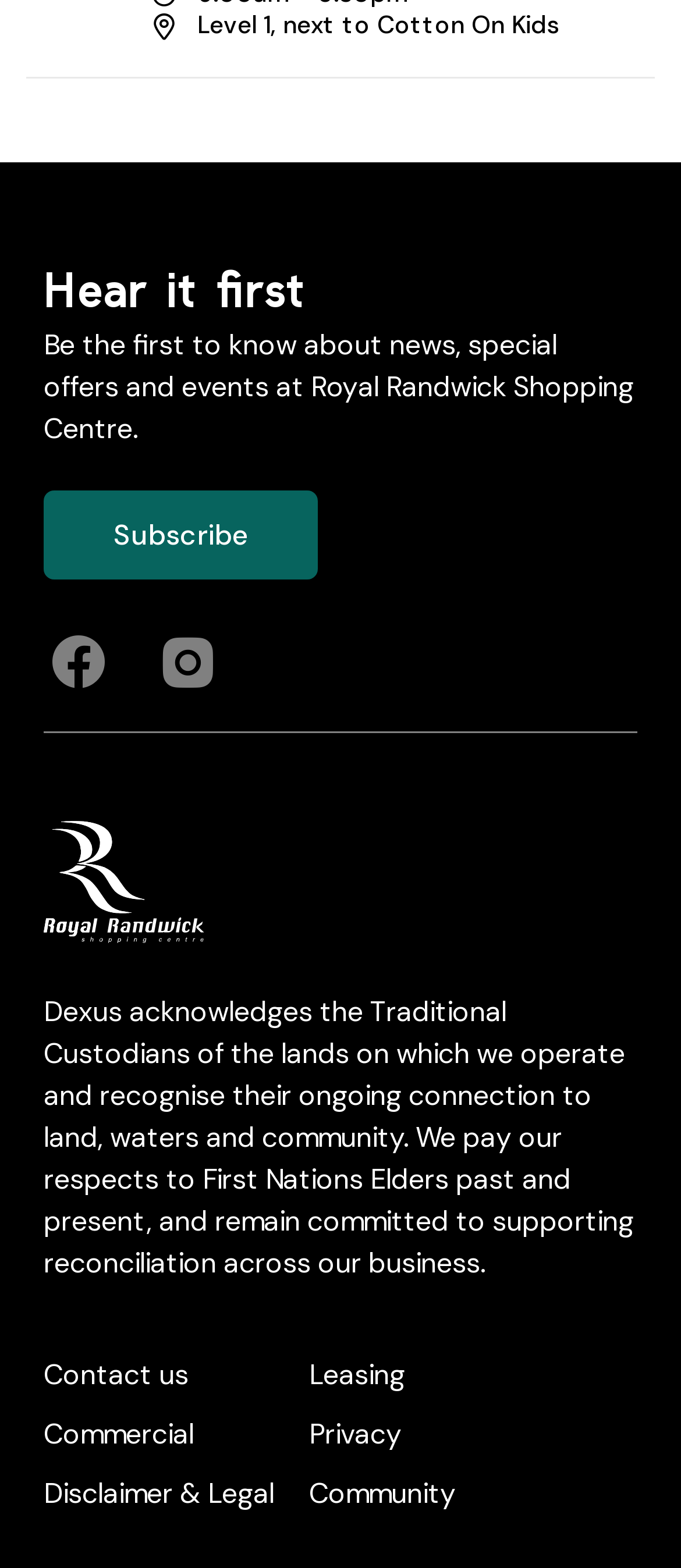How many social media links are there?
Please use the image to deliver a detailed and complete answer.

I counted the number of social media links, which are 'Facebook Link' and 'Instagram Link'.